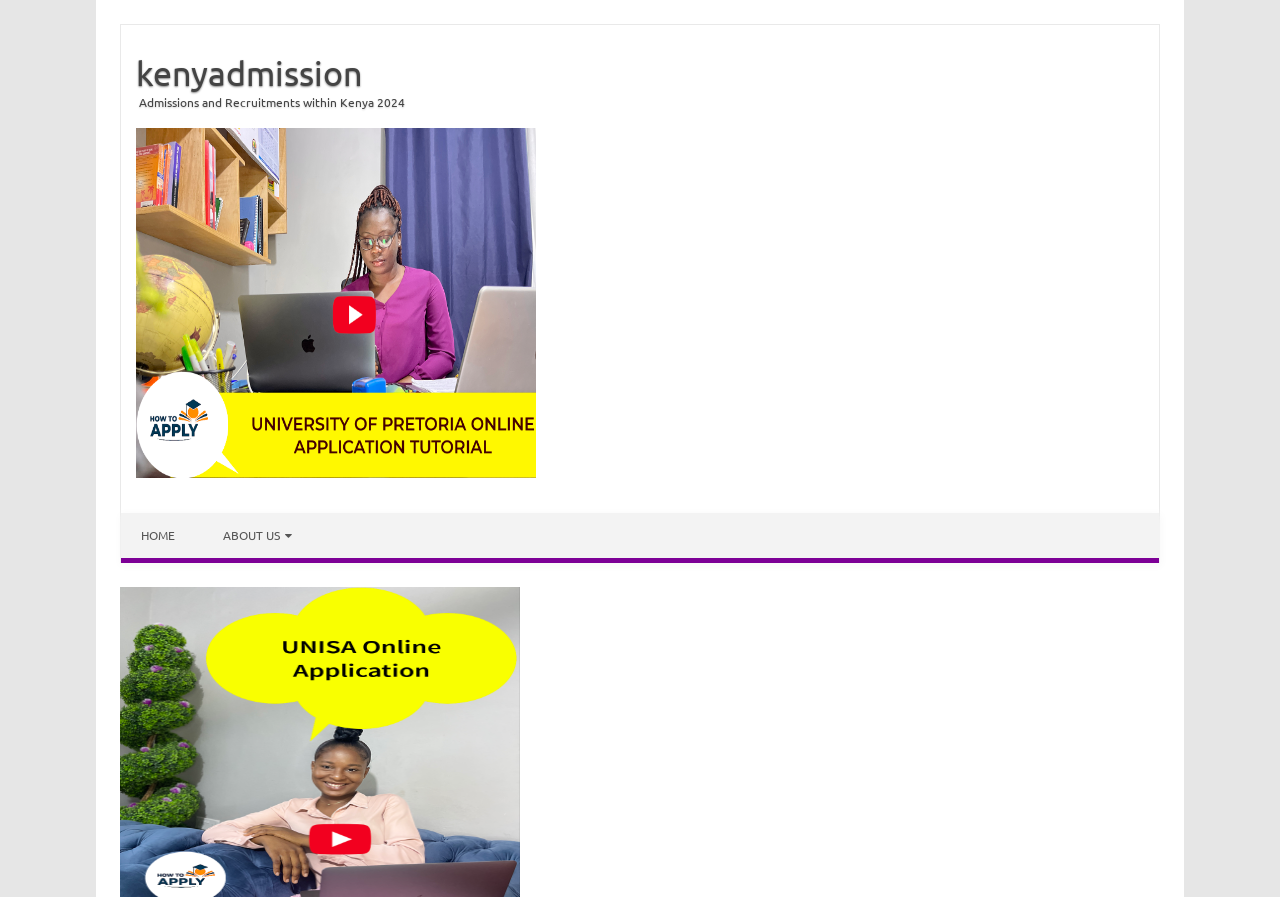What is the name of the university?
Refer to the screenshot and deliver a thorough answer to the question presented.

The name of the university can be inferred from the link 'kenyadmission' which has the text 'Strathmore University AMS Login' as its parent element, indicating that the webpage is related to Strathmore University.